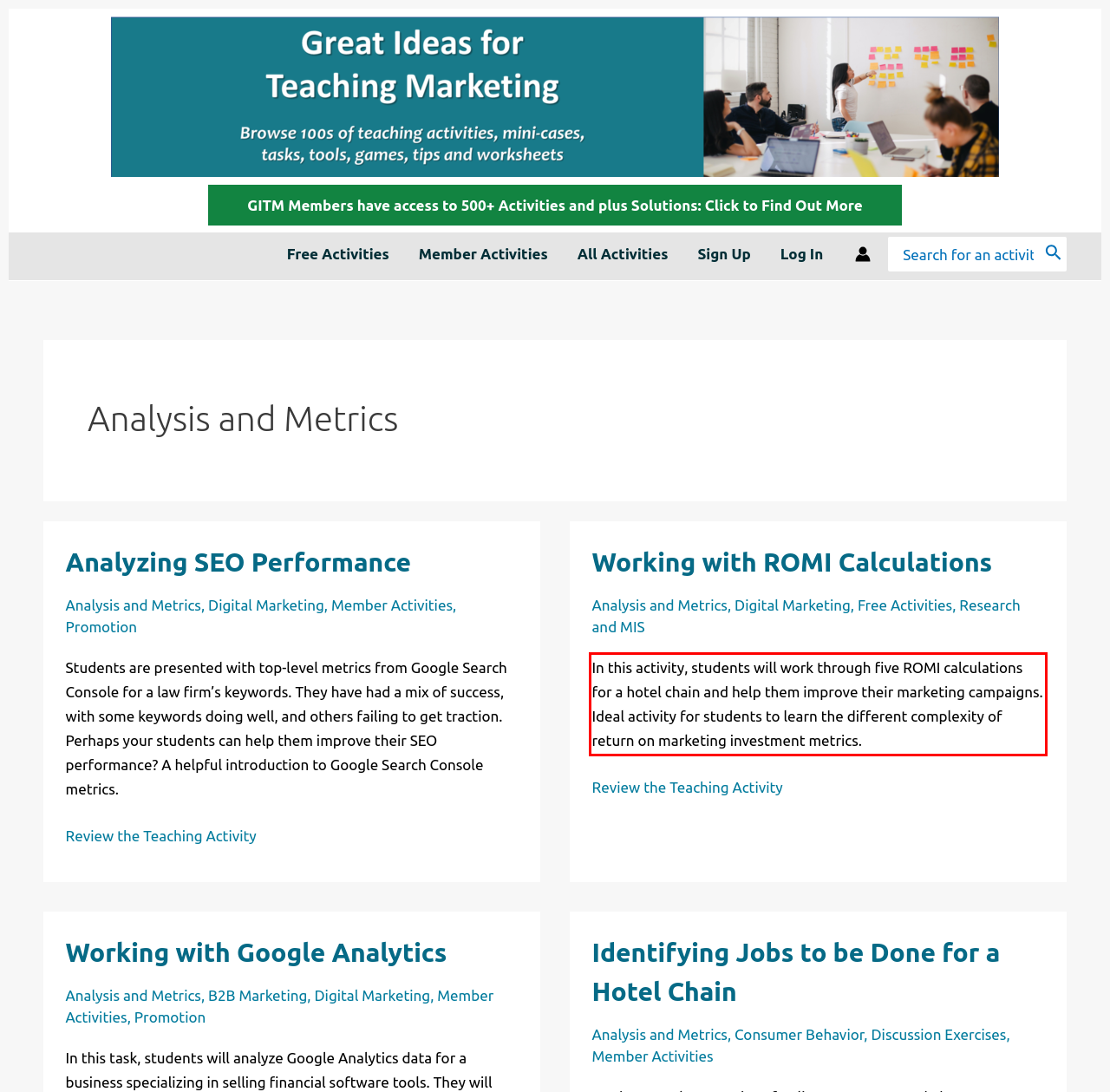Please examine the screenshot of the webpage and read the text present within the red rectangle bounding box.

In this activity, students will work through five ROMI calculations for a hotel chain and help them improve their marketing campaigns. Ideal activity for students to learn the different complexity of return on marketing investment metrics.